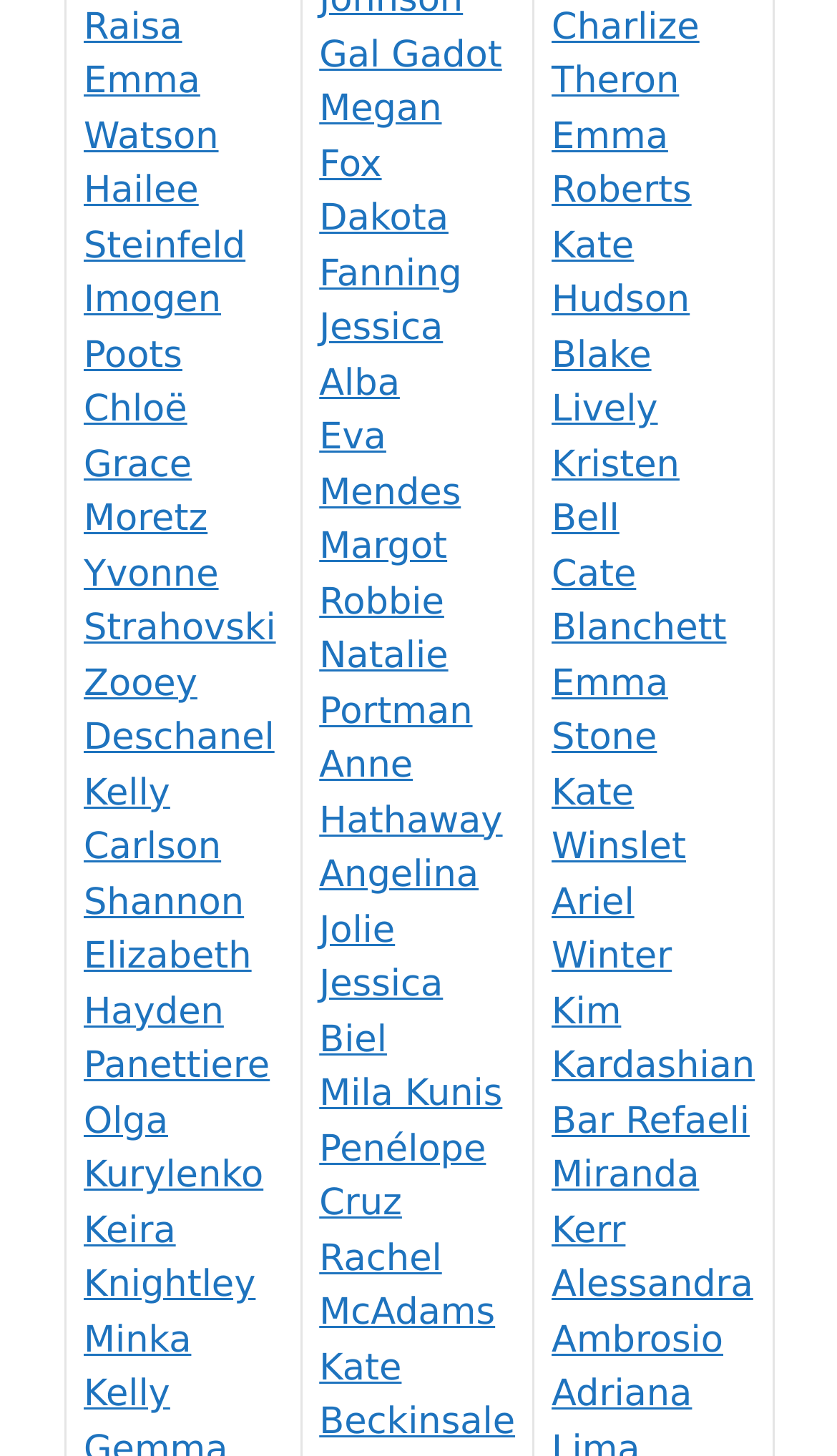Look at the image and answer the question in detail:
How many celebrities are listed on the left side?

By examining the bounding box coordinates, I can see that the links on the left side have x1 values around 0.1, and there are 12 links in this range, which suggests that there are 12 celebrities listed on the left side.